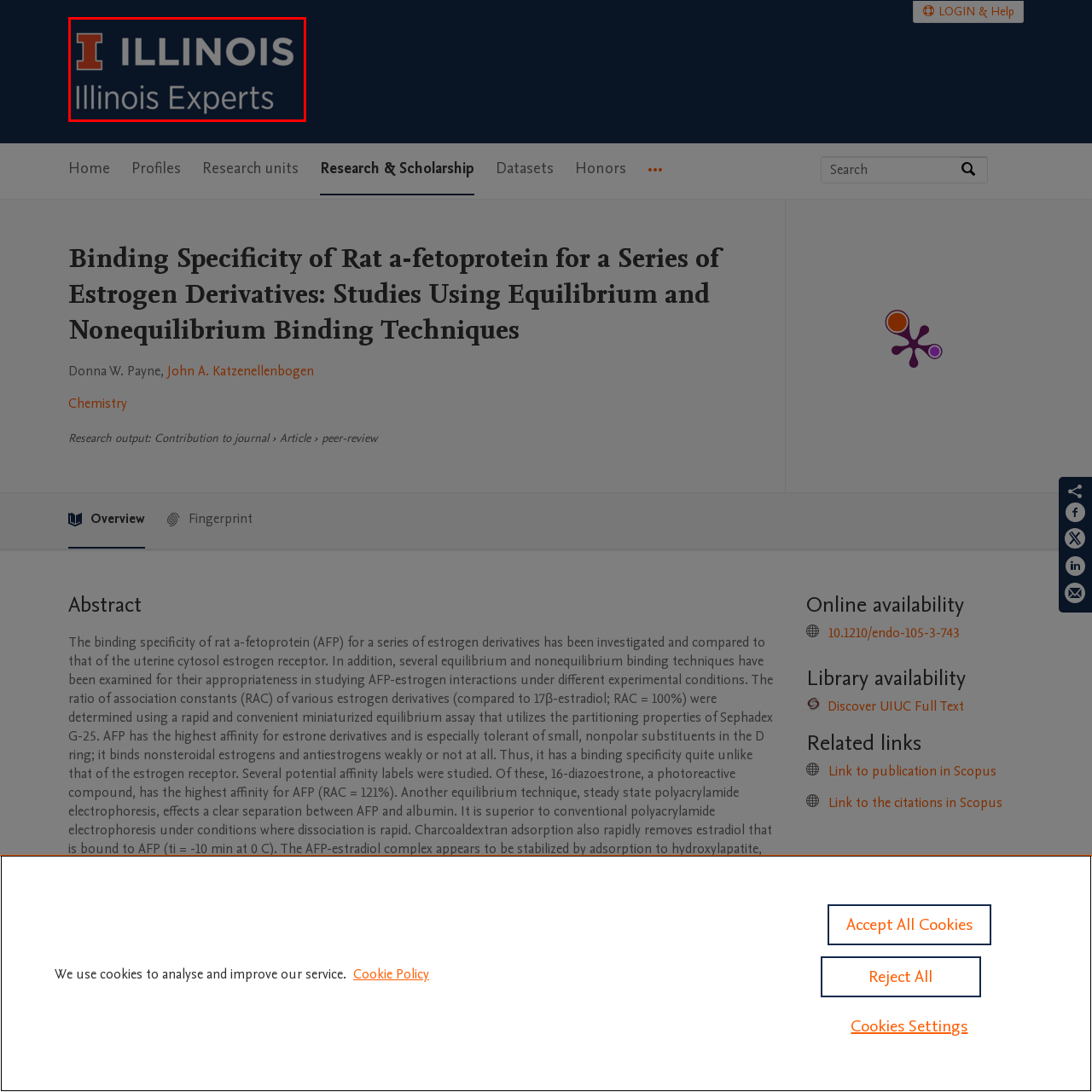What is the purpose of the phrase 'Illinois Experts'?
Observe the image marked by the red bounding box and generate a detailed answer to the question.

The purpose of the phrase 'Illinois Experts' is to showcase the university's expertise and research capabilities, as stated in the caption, which emphasizes the institution's commitment to highlighting its strengths.